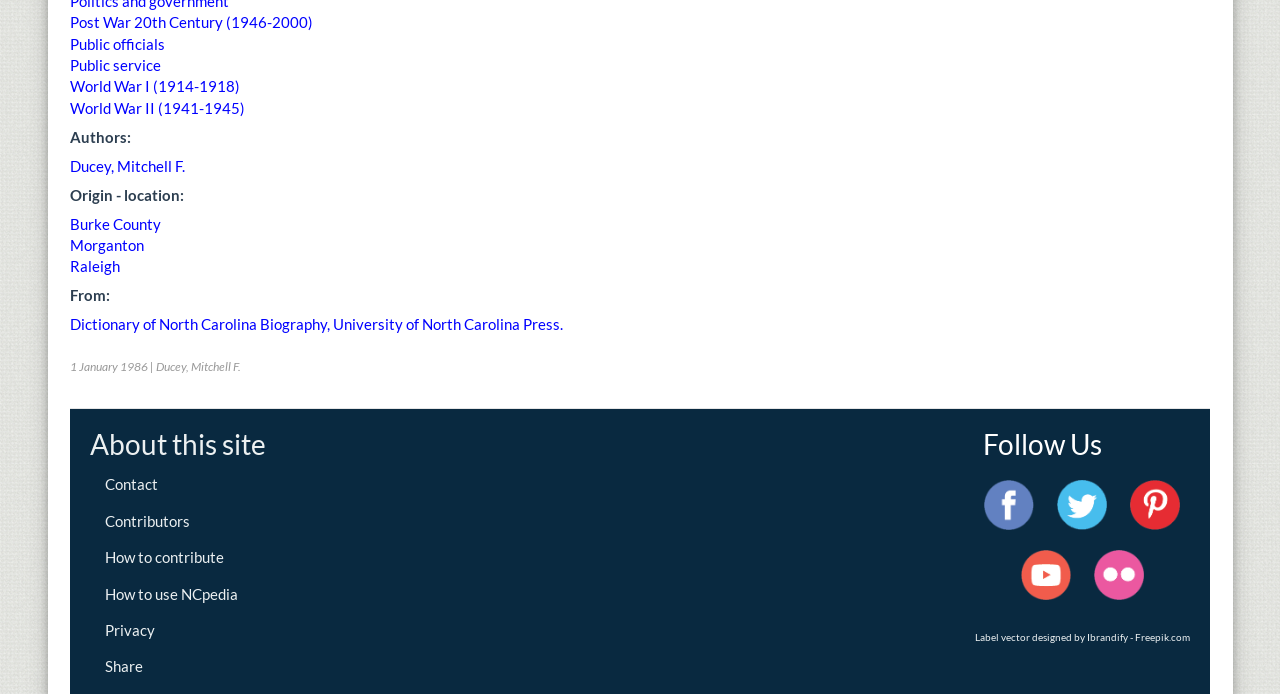Please examine the image and answer the question with a detailed explanation:
What is the name of the publication?

I found the answer by looking at the link with the text 'From:' and the adjacent link with the text 'Dictionary of North Carolina Biography, University of North Carolina Press.' which suggests that Dictionary of North Carolina Biography, University of North Carolina Press. is the name of the publication.